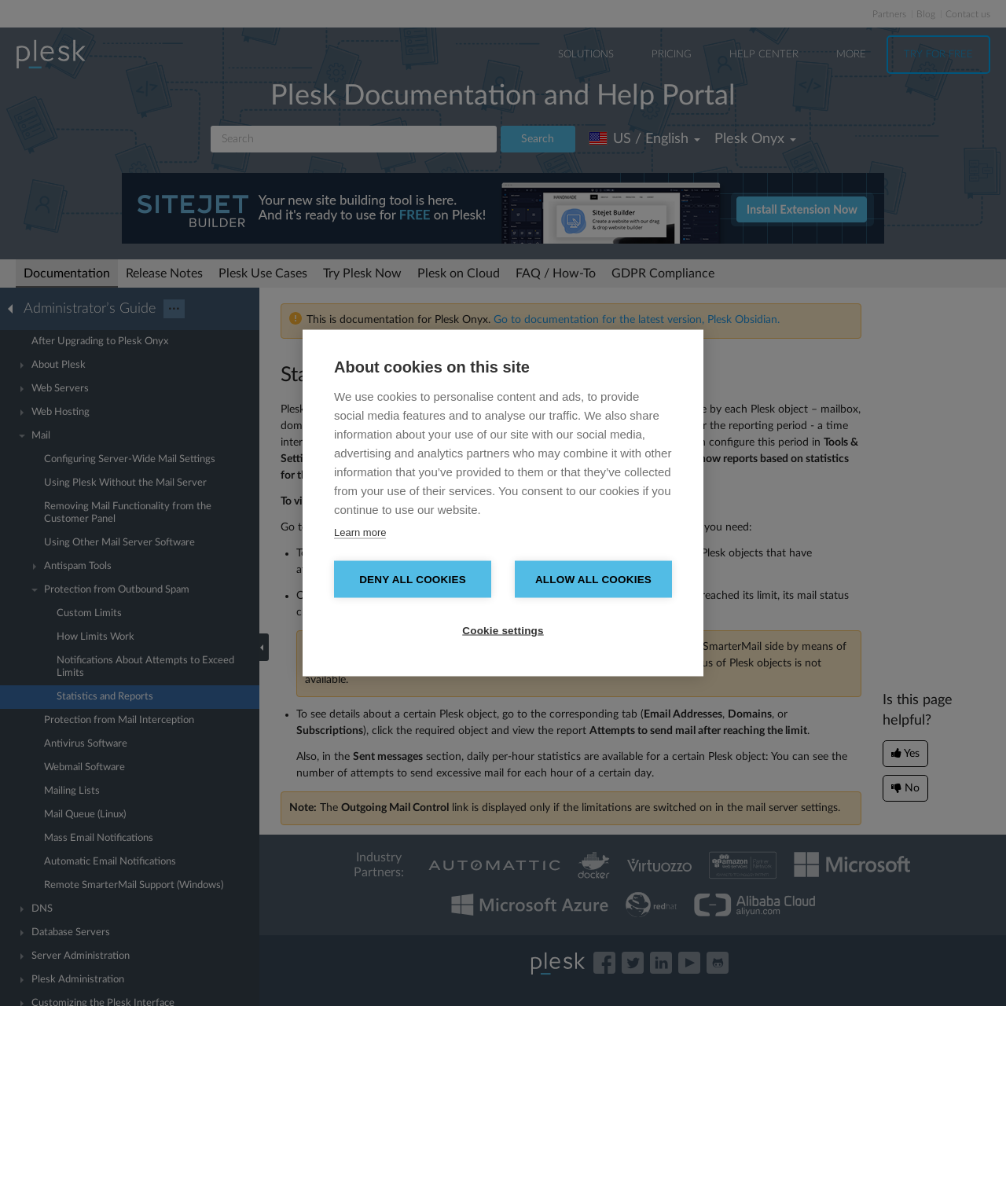Locate the bounding box coordinates of the clickable area to execute the instruction: "View Statistics and Reports". Provide the coordinates as four float numbers between 0 and 1, represented as [left, top, right, bottom].

[0.279, 0.293, 0.856, 0.322]